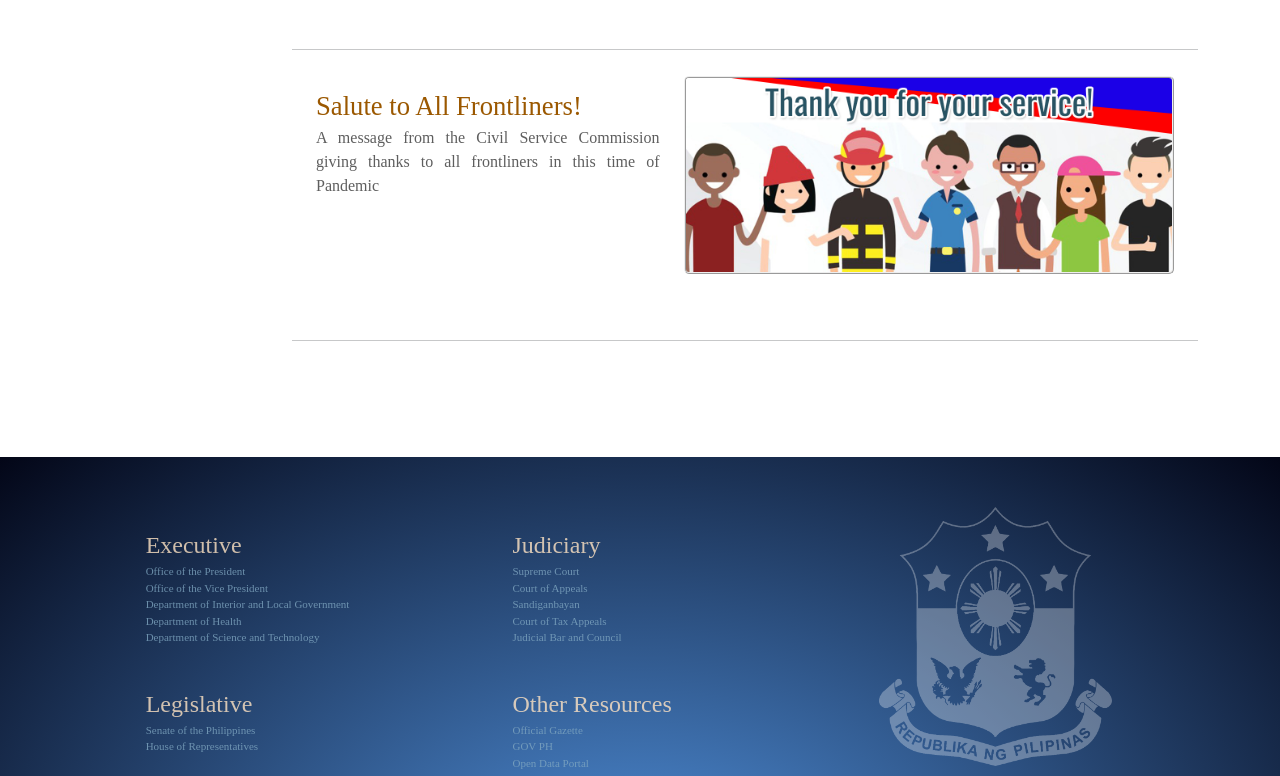How many links are under the 'Judiciary' category?
Using the image, elaborate on the answer with as much detail as possible.

There are 5 links under the 'Judiciary' category, which are 'Supreme Court', 'Court of Appeals', 'Sandiganbayan', 'Court of Tax Appeals', and 'Judicial Bar and Council', as listed under the StaticText element with OCR text 'Judiciary'.